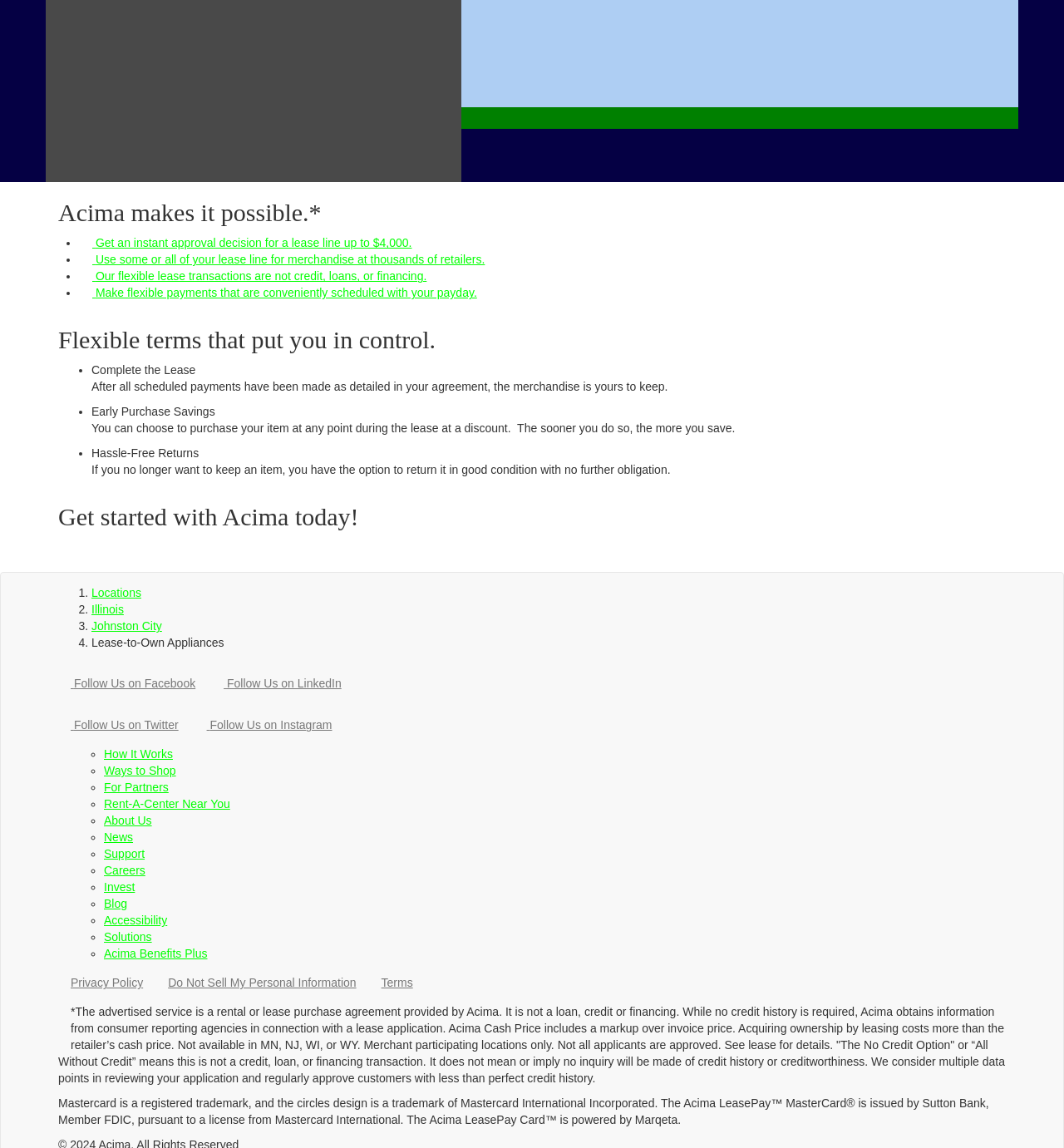Locate the bounding box coordinates of the item that should be clicked to fulfill the instruction: "Follow Us on Facebook".

[0.055, 0.577, 0.195, 0.614]